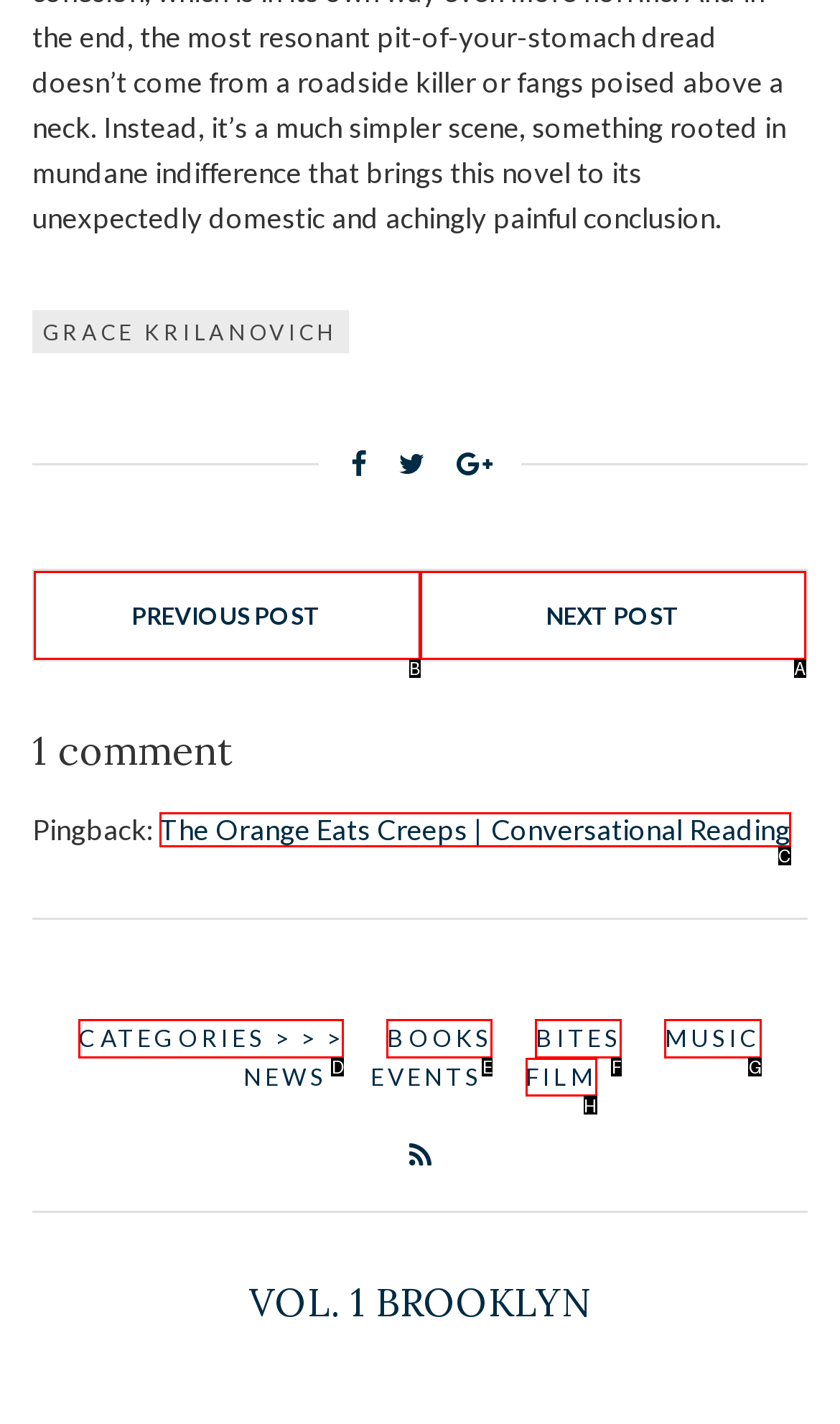From the given options, choose the one to complete the task: Go to previous post
Indicate the letter of the correct option.

B